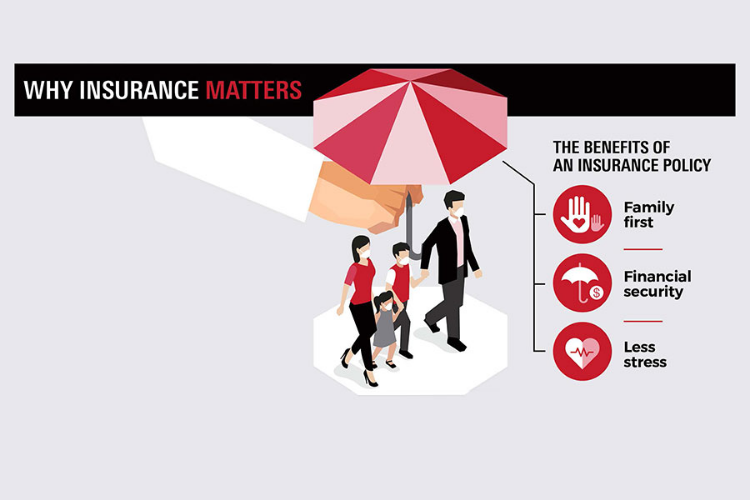Please respond to the question using a single word or phrase:
How many benefits of having an insurance policy are illustrated?

Three